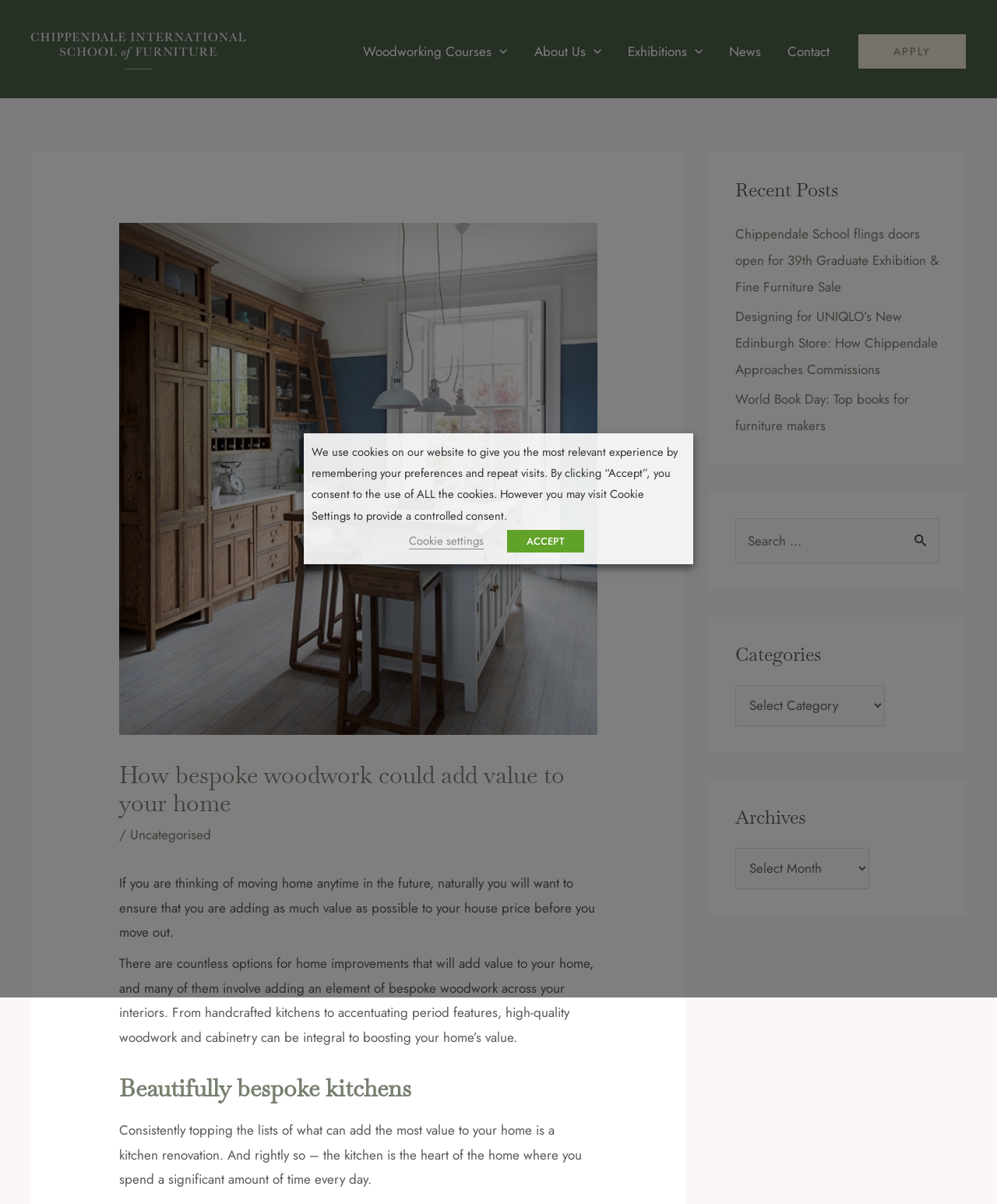Could you highlight the region that needs to be clicked to execute the instruction: "Type your signature"?

None